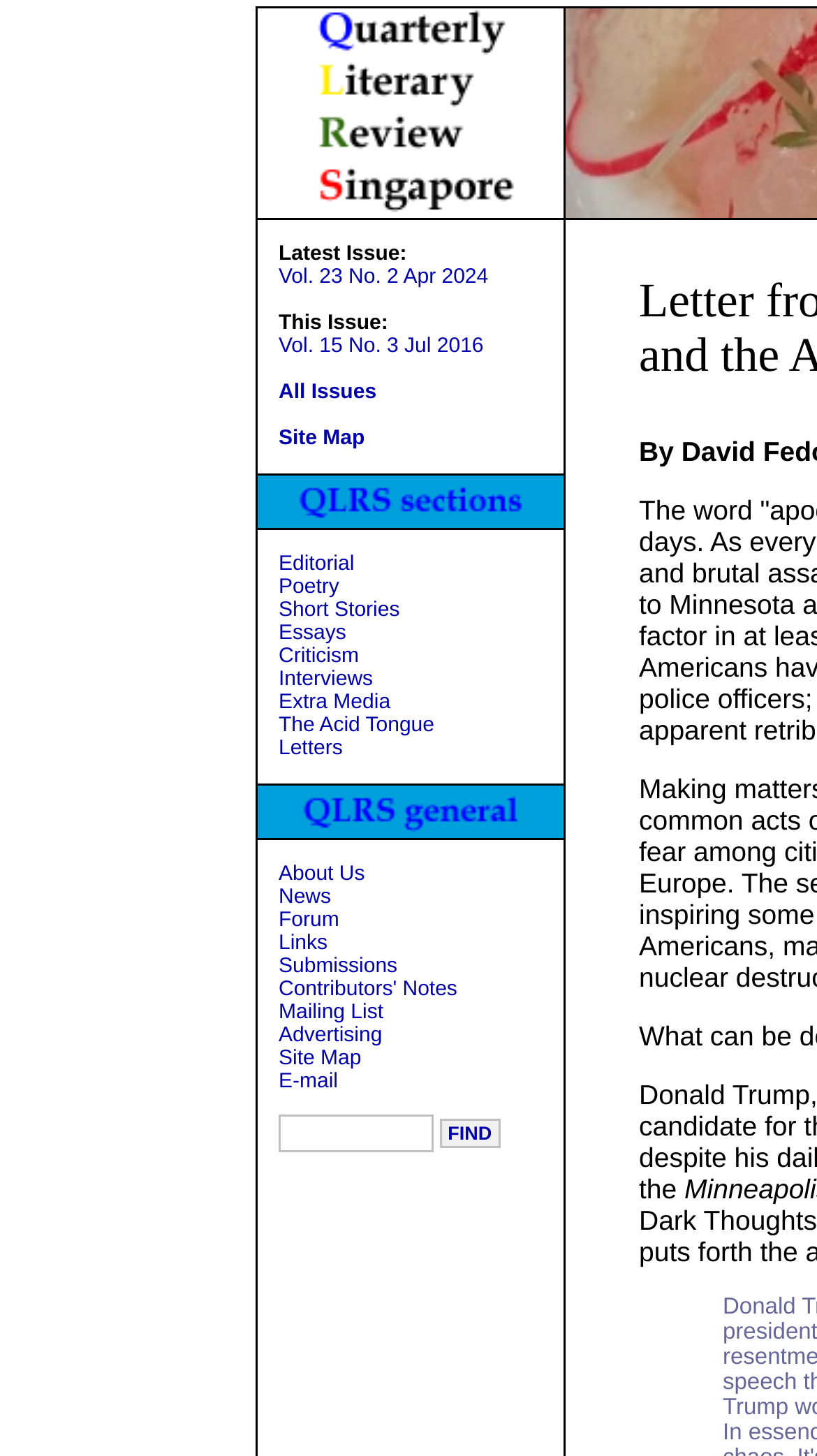Determine the bounding box coordinates of the region I should click to achieve the following instruction: "Read essays". Ensure the bounding box coordinates are four float numbers between 0 and 1, i.e., [left, top, right, bottom].

[0.341, 0.427, 0.424, 0.443]